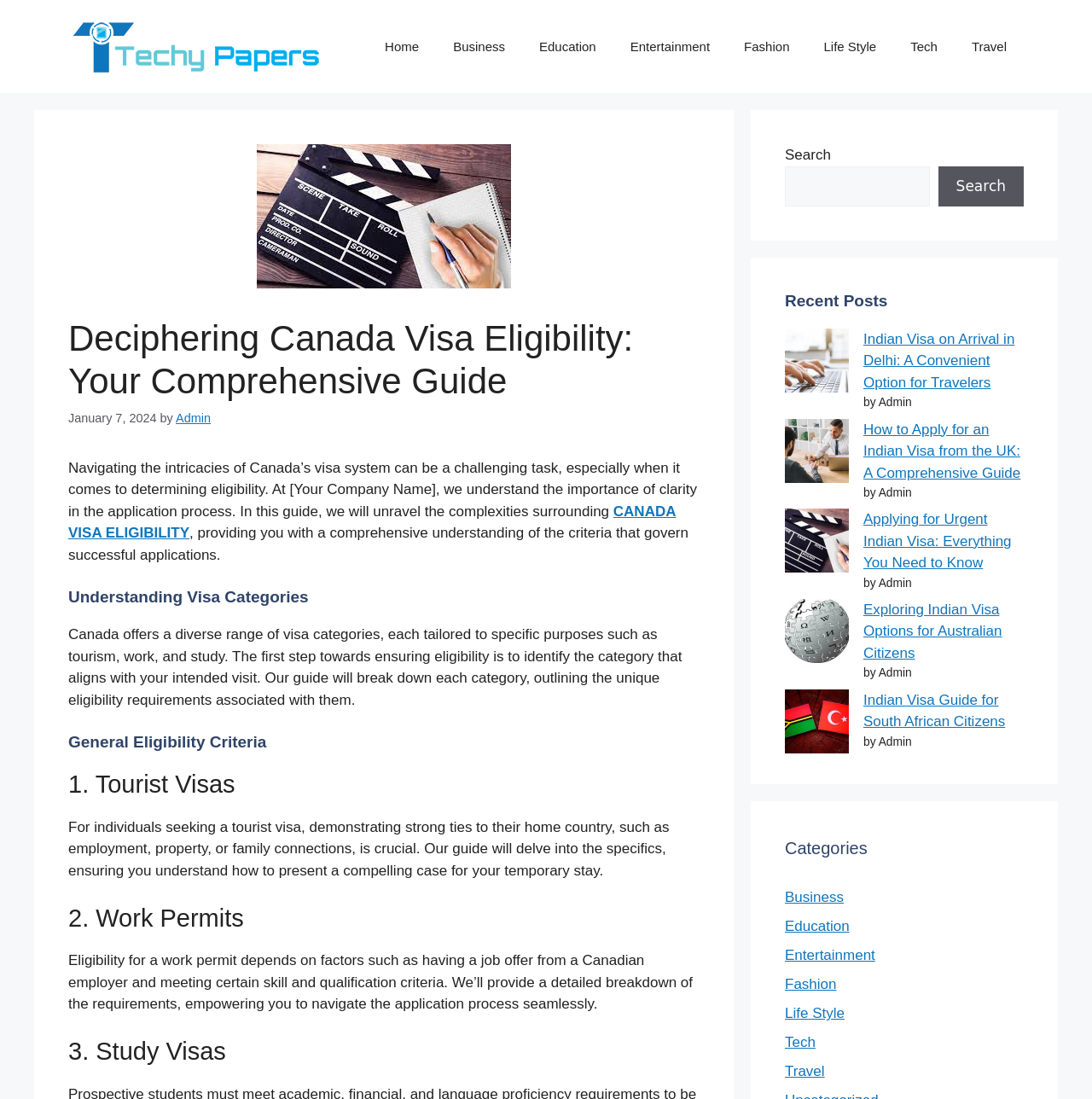Please find and give the text of the main heading on the webpage.

Deciphering Canada Visa Eligibility: Your Comprehensive Guide